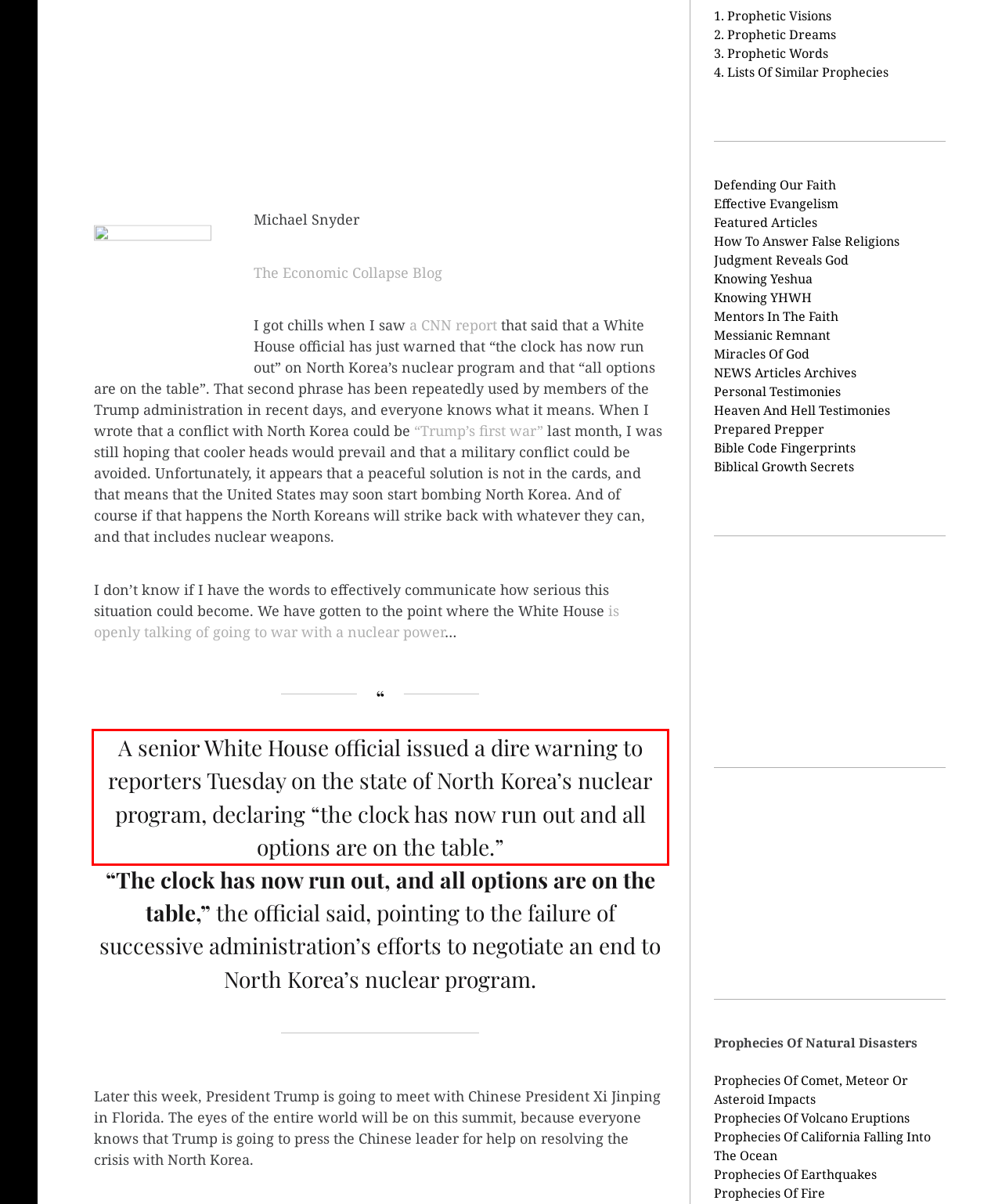You have a webpage screenshot with a red rectangle surrounding a UI element. Extract the text content from within this red bounding box.

A senior White House official issued a dire warning to reporters Tuesday on the state of North Korea’s nuclear program, declaring “the clock has now run out and all options are on the table.”